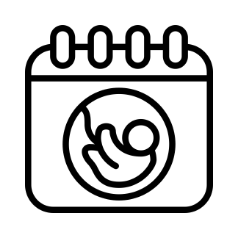What does the calendar motif suggest?
Please provide a detailed and thorough answer to the question.

The use of a calendar as the background for the illustration suggests the importance of planning and tracking fetal development in the initial stages of pregnancy, emphasizing the need for accurate gestational age estimation.